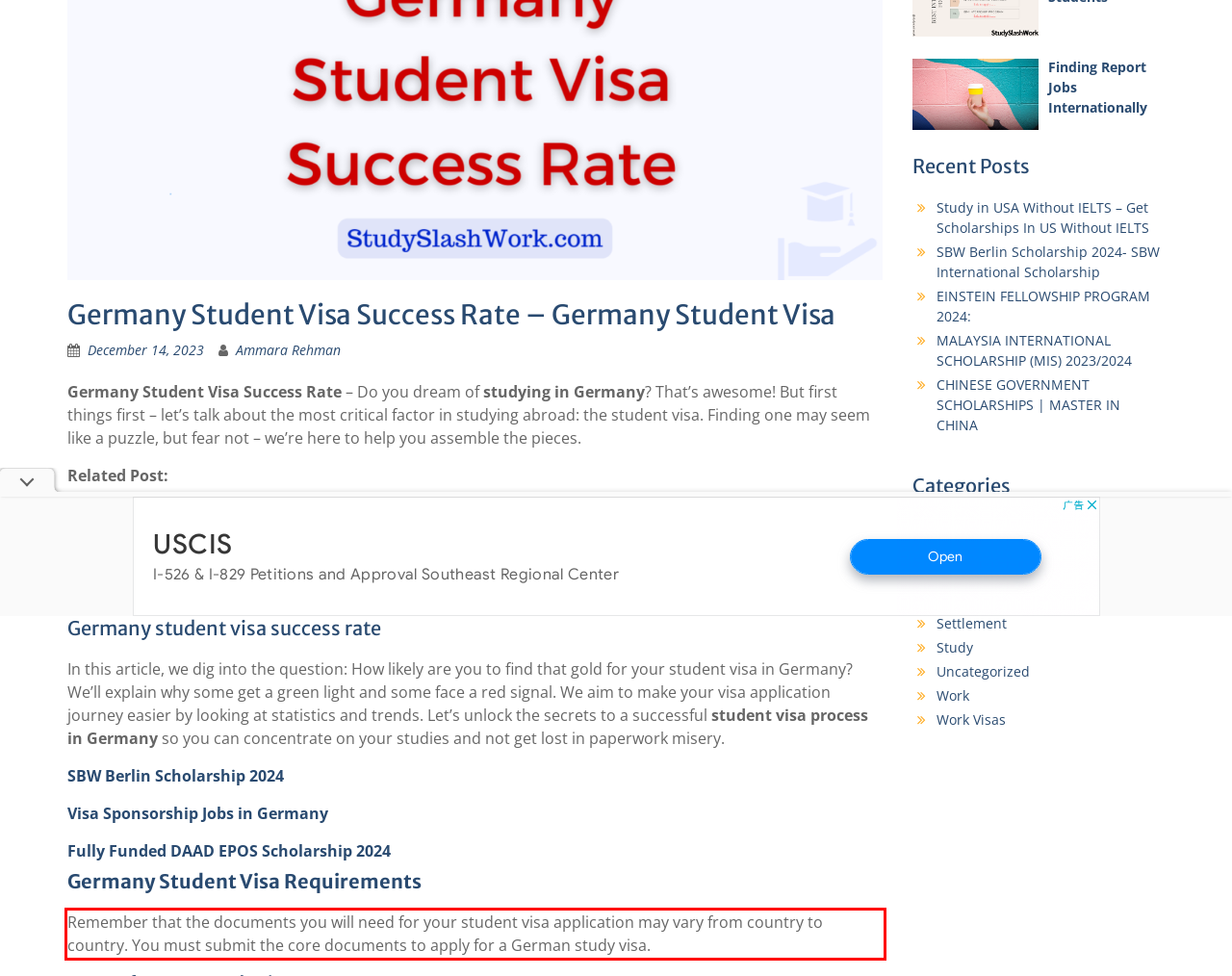Examine the screenshot of the webpage, locate the red bounding box, and perform OCR to extract the text contained within it.

Remember that the documents you will need for your student visa application may vary from country to country. You must submit the core documents to apply for a German study visa.